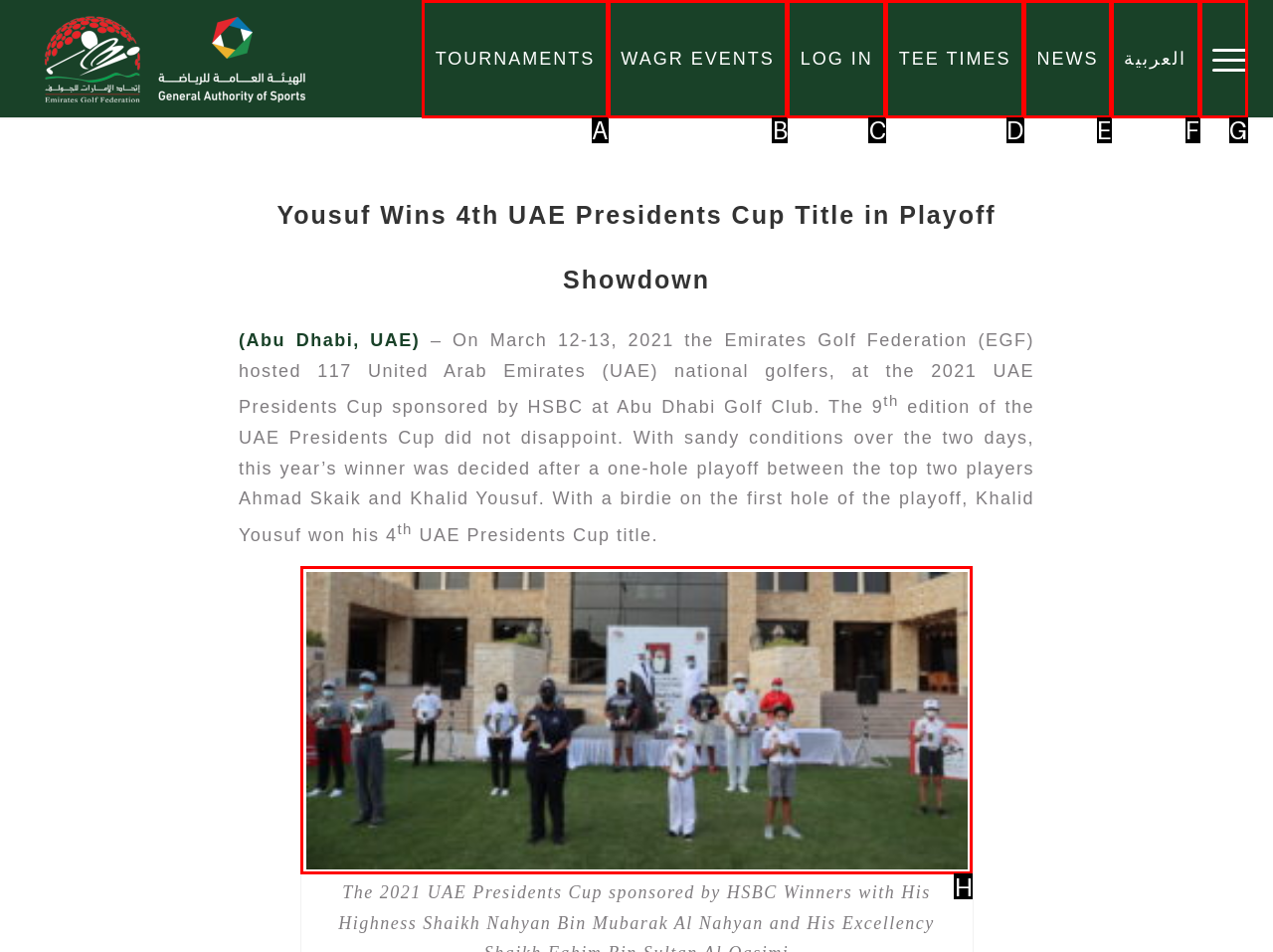Using the description: NEWS, find the best-matching HTML element. Indicate your answer with the letter of the chosen option.

E